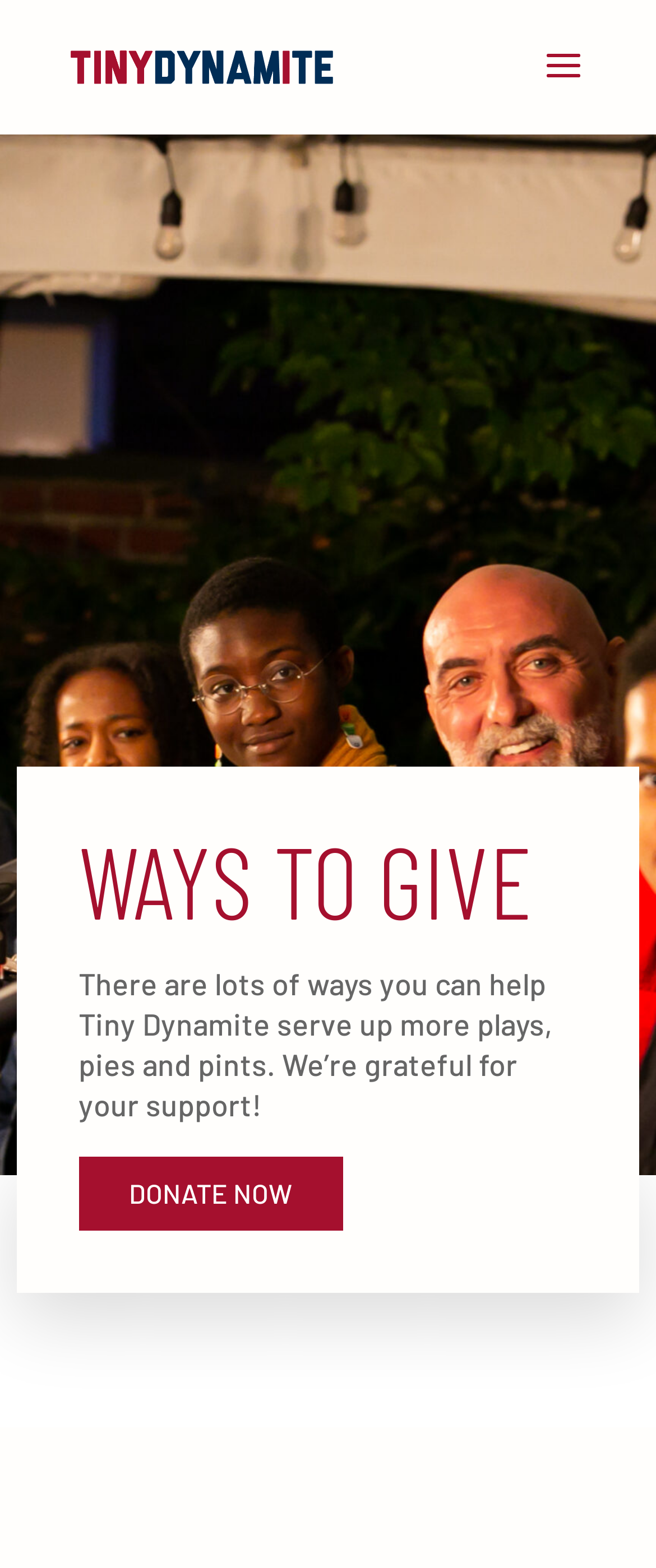Describe all significant elements and features of the webpage.

The webpage is titled "Ways to Give - Tiny Dynamite" and features a prominent link to "Tiny Dynamite" at the top left corner, accompanied by a small image with the same name. 

Below this, a search bar is positioned at the top center of the page. 

The main content of the page is divided into sections. The first section is headed by a large title "WAYS TO GIVE" located near the top center of the page. Below this title, a paragraph of text explains that there are various ways to support Tiny Dynamite, including helping them serve up more plays, pies, and pints, and expresses gratitude for the user's support.

Underneath this text, a "DONATE NOW" link is placed, positioned slightly above the center of the page. 

At the bottom center of the page, a section is headed by the text "MAKE AN IMPACT".